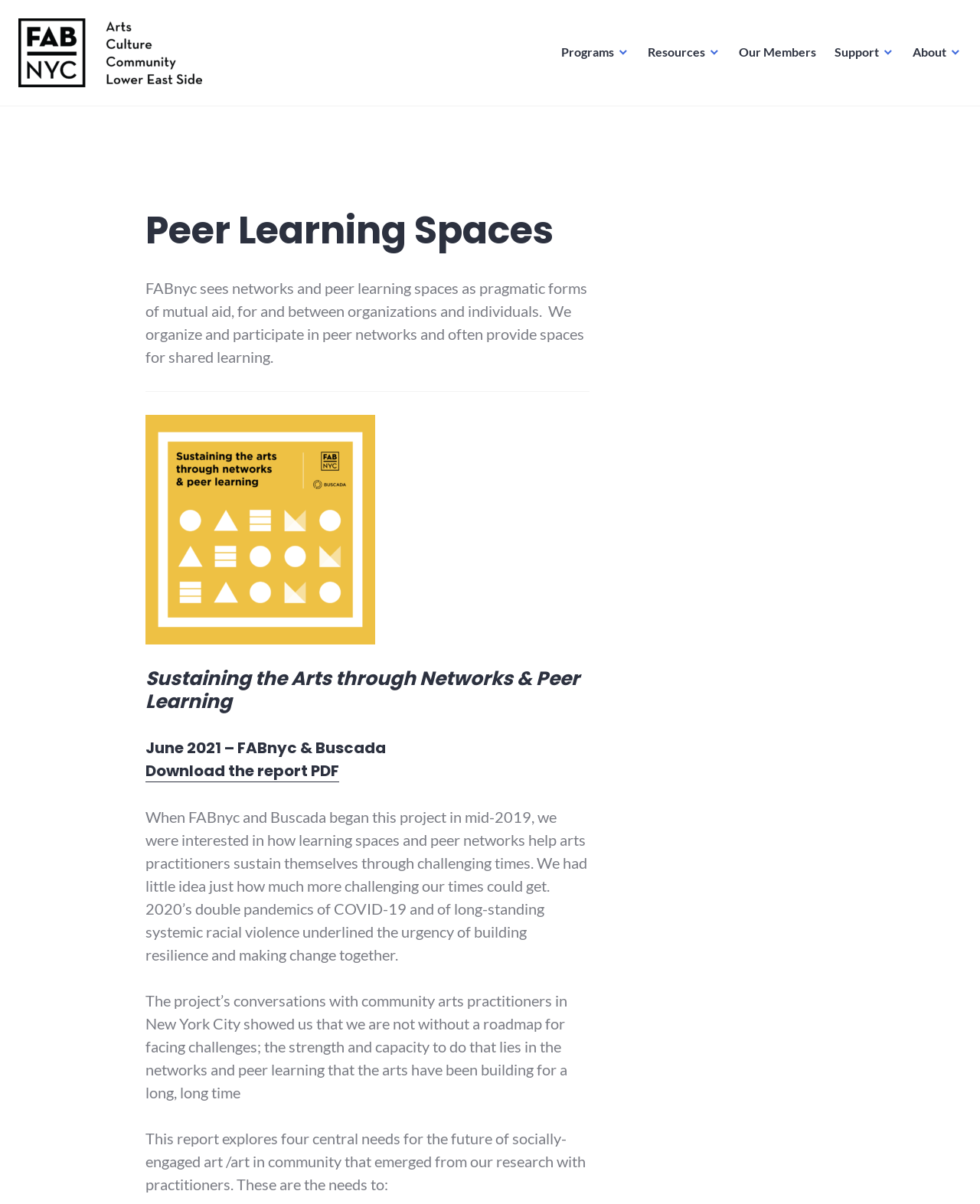Determine the bounding box coordinates of the clickable element to complete this instruction: "Search for something". Provide the coordinates in the format of four float numbers between 0 and 1, [left, top, right, bottom].

None